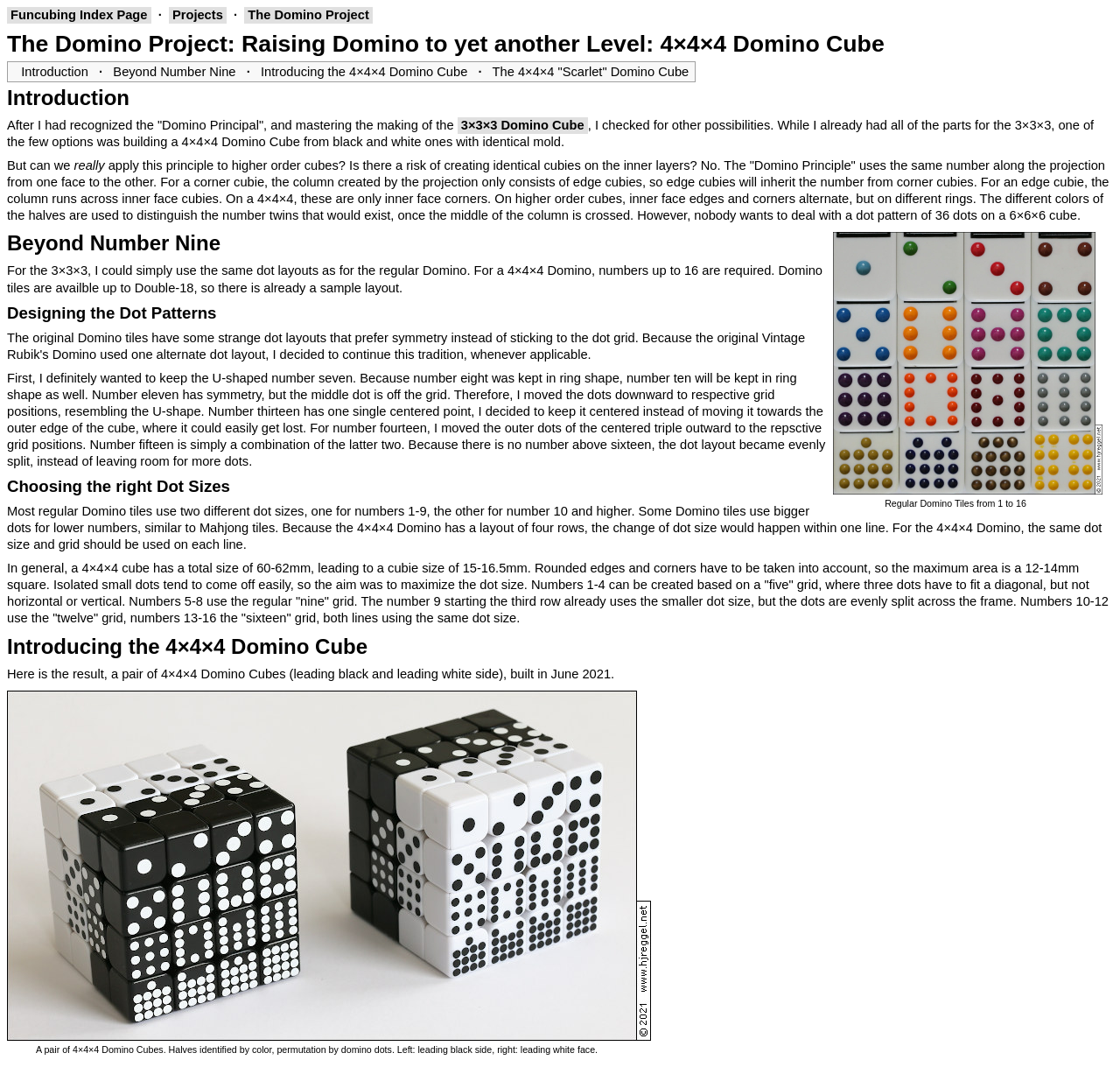Give a one-word or short-phrase answer to the following question: 
What is the maximum size of a cubie on a 4×4×4 cube?

15-16.5mm